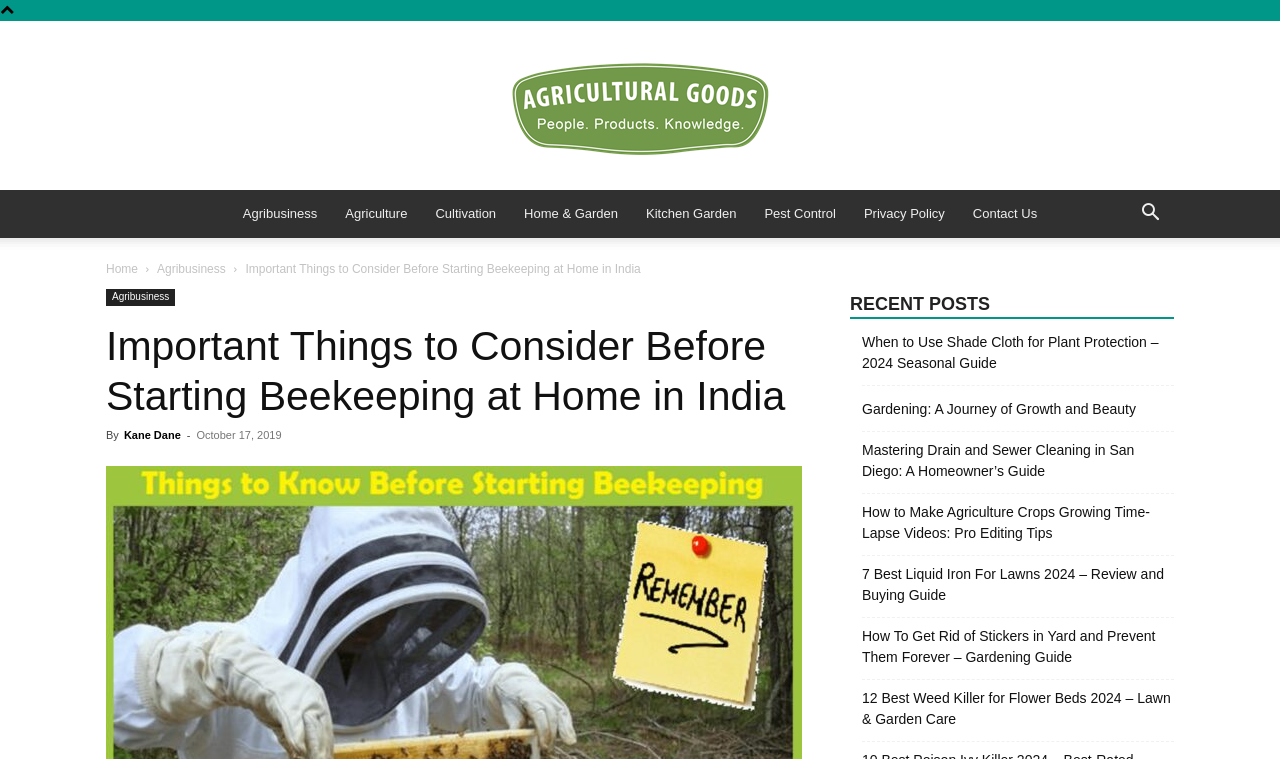Determine the bounding box coordinates of the clickable element necessary to fulfill the instruction: "Click on Agriculture Goods". Provide the coordinates as four float numbers within the 0 to 1 range, i.e., [left, top, right, bottom].

[0.0, 0.028, 1.0, 0.25]